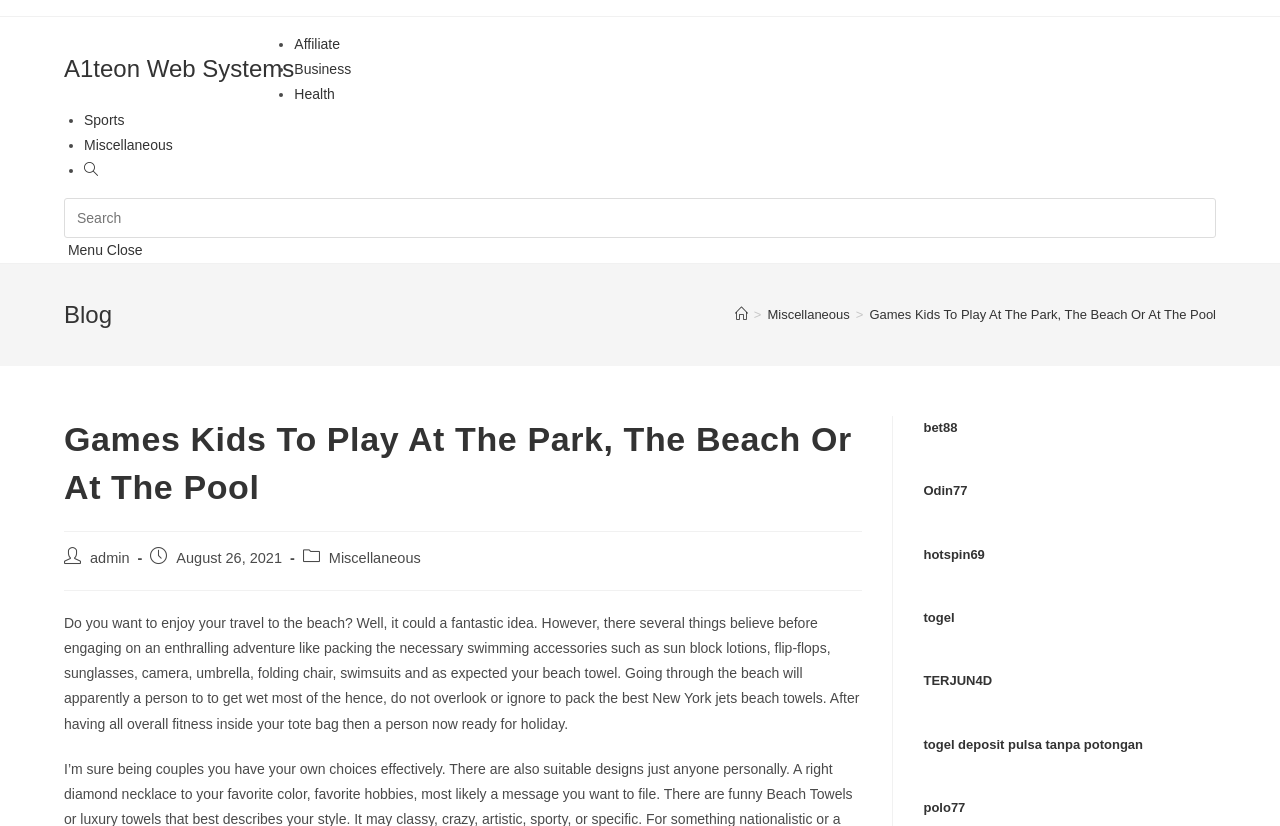Locate the bounding box coordinates of the element's region that should be clicked to carry out the following instruction: "Learn about attic stair installation". The coordinates need to be four float numbers between 0 and 1, i.e., [left, top, right, bottom].

None